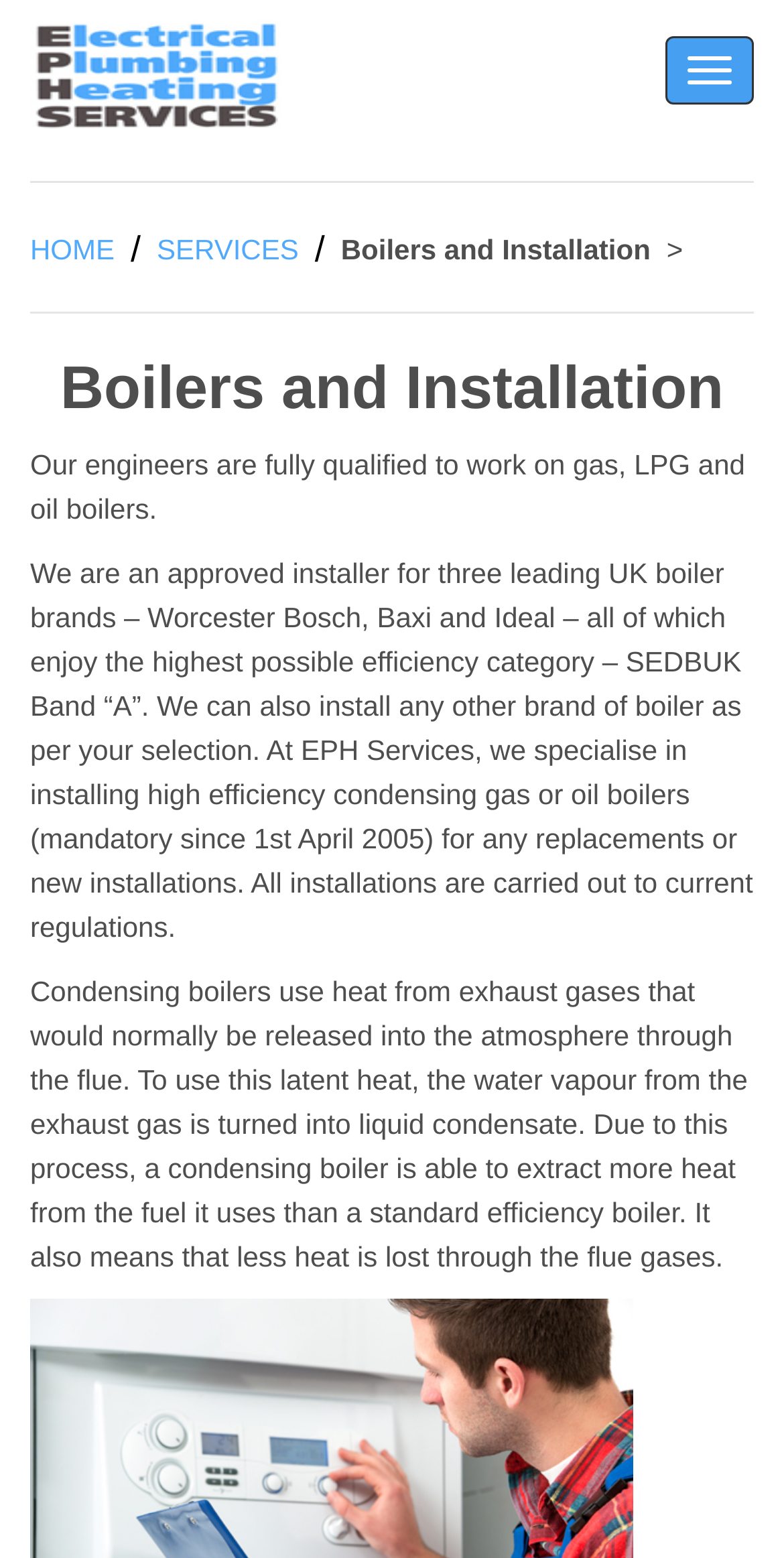What is the benefit of condensing boilers? Please answer the question using a single word or phrase based on the image.

Extract more heat from fuel